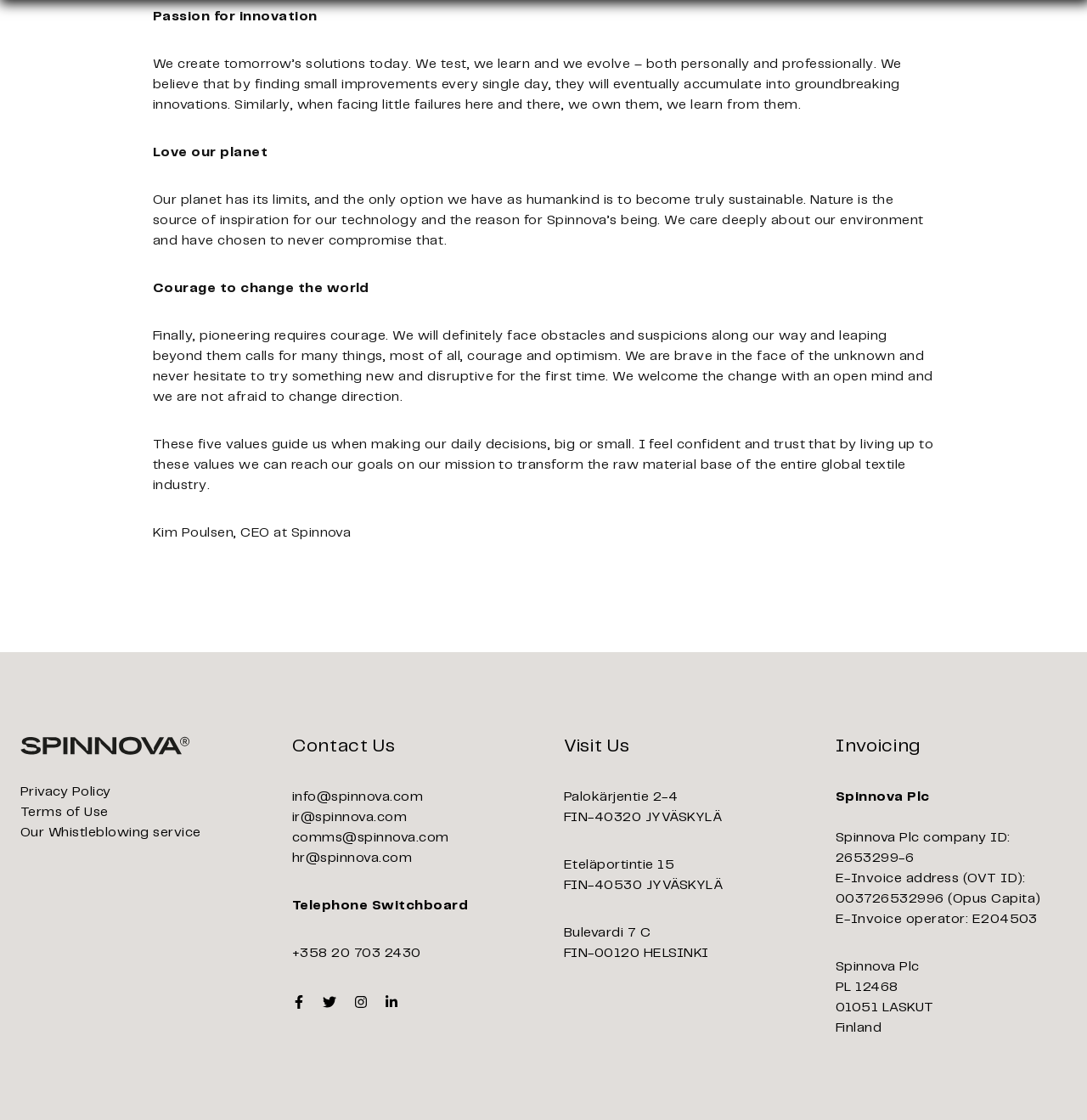Using the details from the image, please elaborate on the following question: What is the company's stance on sustainability?

The text states, 'Our planet has its limits, and the only option we have as humankind is to become truly sustainable.' This sentence shows that the company is committed to becoming truly sustainable.